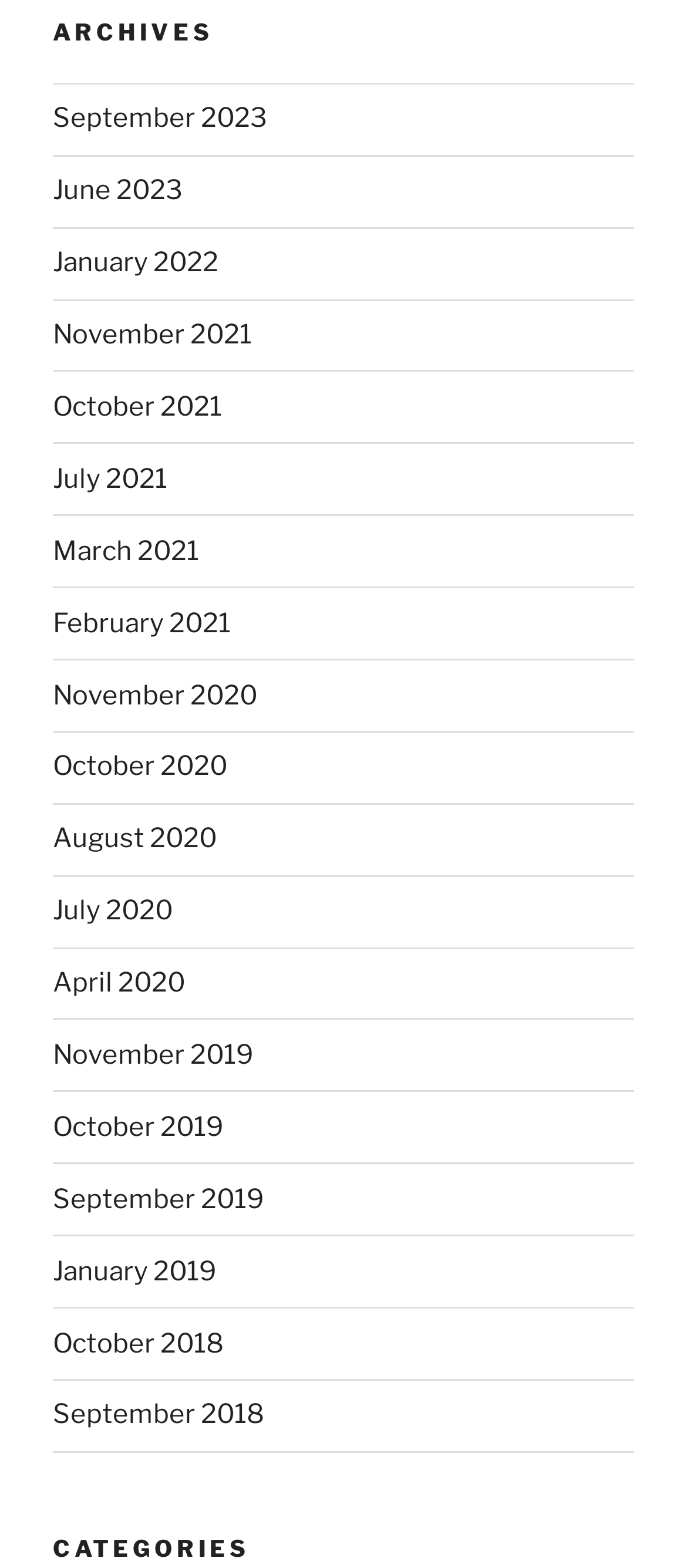Please specify the bounding box coordinates of the clickable section necessary to execute the following command: "explore archives for October 2020".

[0.077, 0.479, 0.331, 0.499]